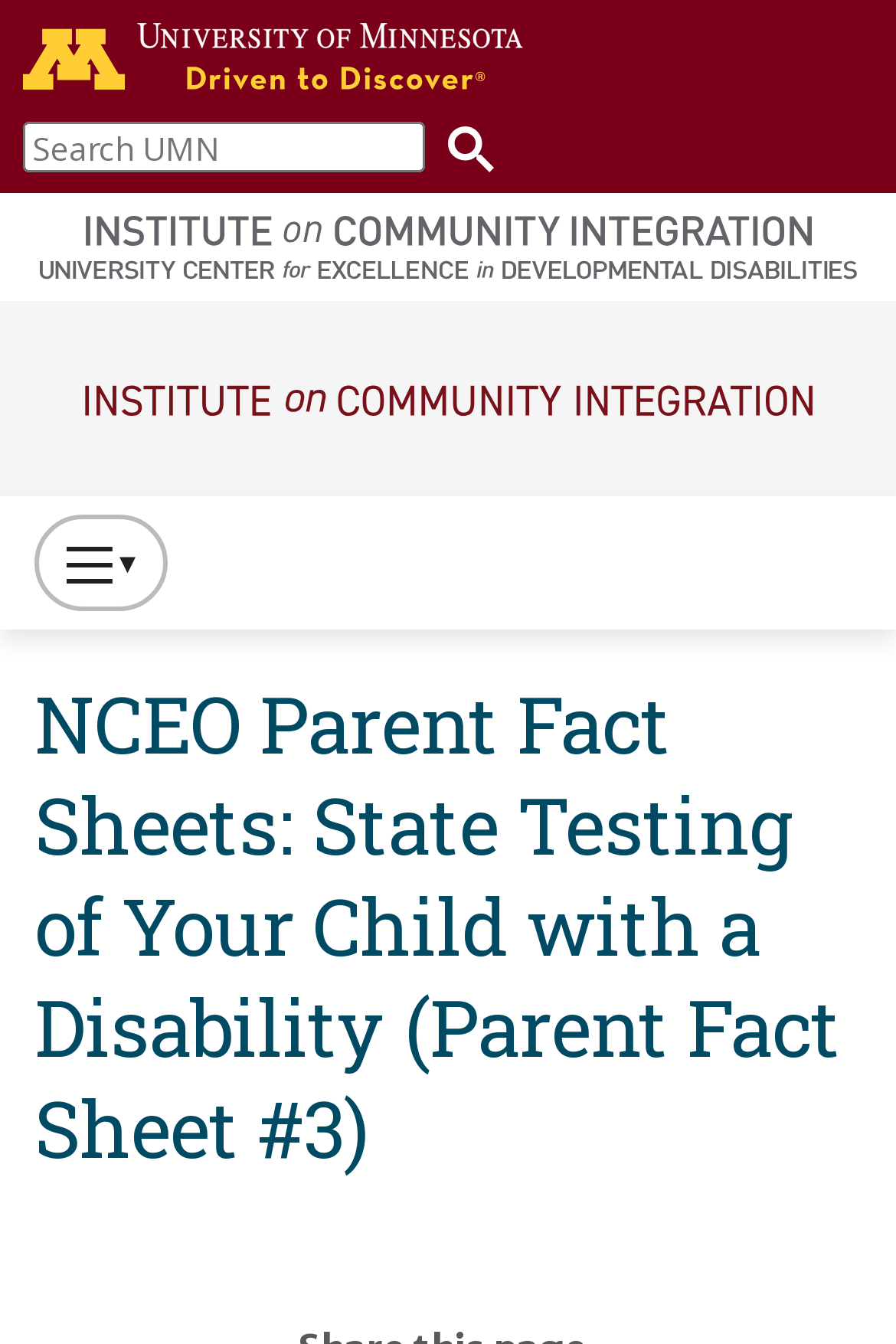Refer to the screenshot and answer the following question in detail:
What can be toggled?

I found the answer by looking at the button that says 'Press to Toggle Website Primary Navigation'. This suggests that the button can be used to toggle the primary navigation of the website.